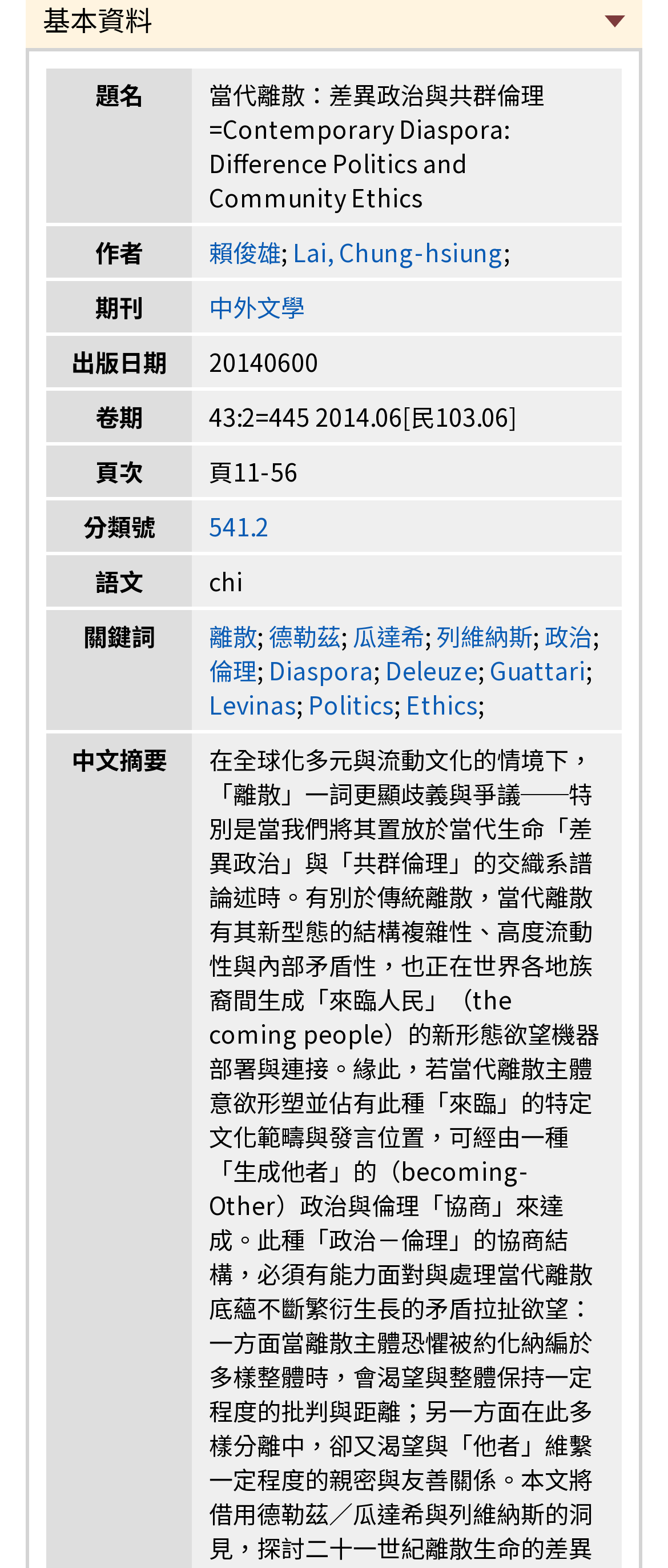Find the bounding box of the UI element described as: "瓜達希". The bounding box coordinates should be given as four float values between 0 and 1, i.e., [left, top, right, bottom].

[0.528, 0.394, 0.636, 0.416]